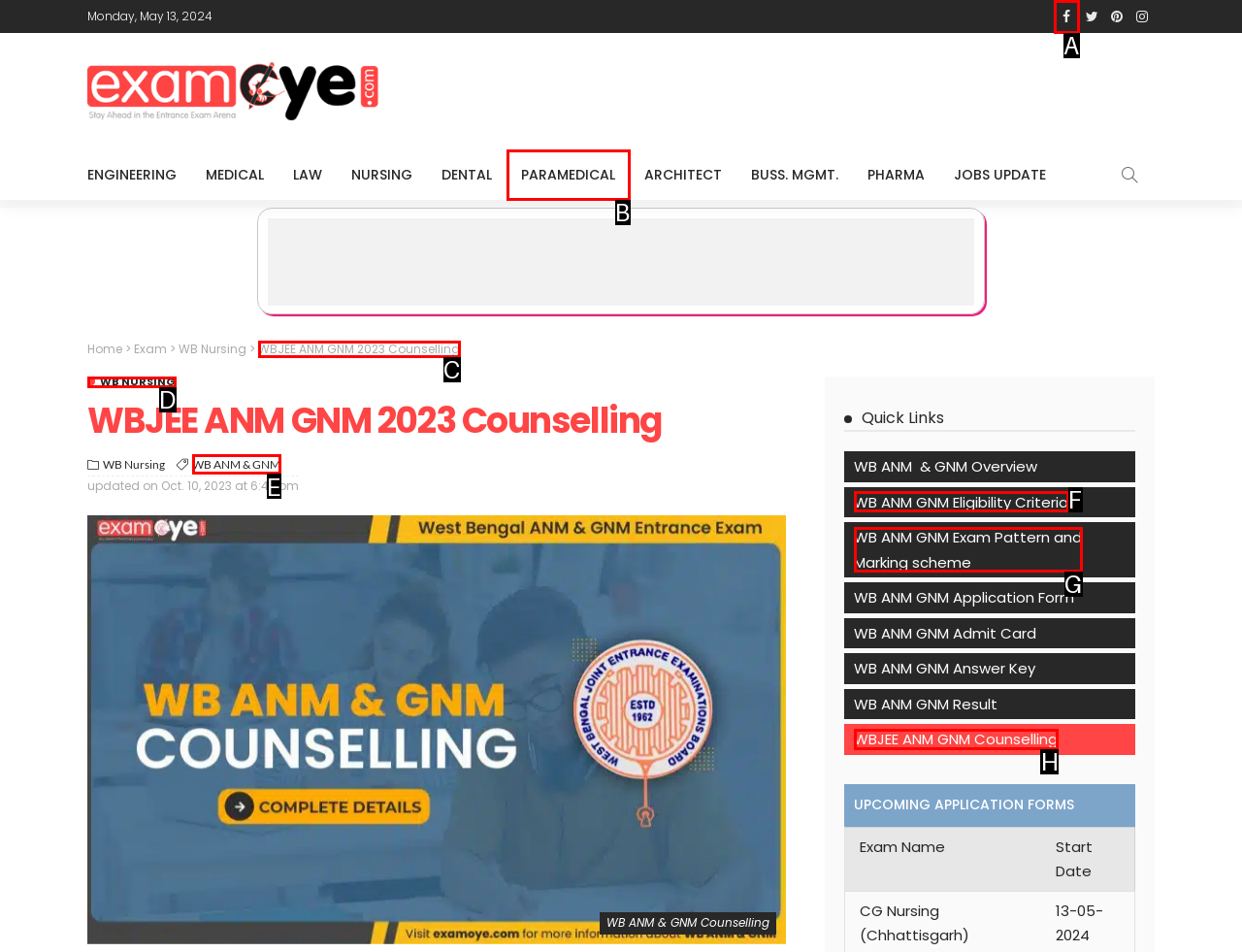Determine which HTML element should be clicked to carry out the following task: View reports of INT’L ADVISORY BOARD Respond with the letter of the appropriate option.

None